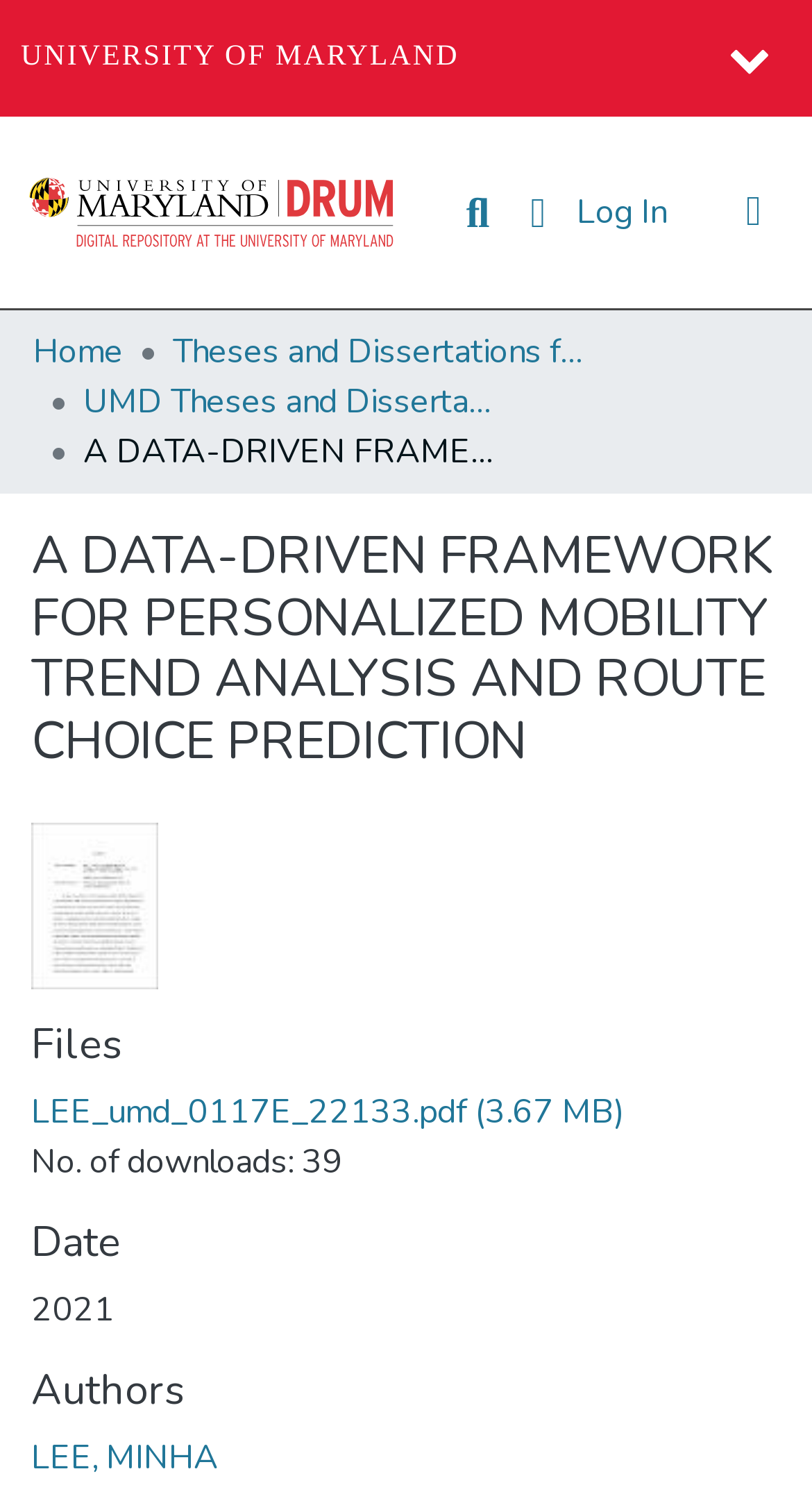Please locate the bounding box coordinates of the region I need to click to follow this instruction: "Click the University of Maryland link".

[0.026, 0.013, 0.565, 0.066]